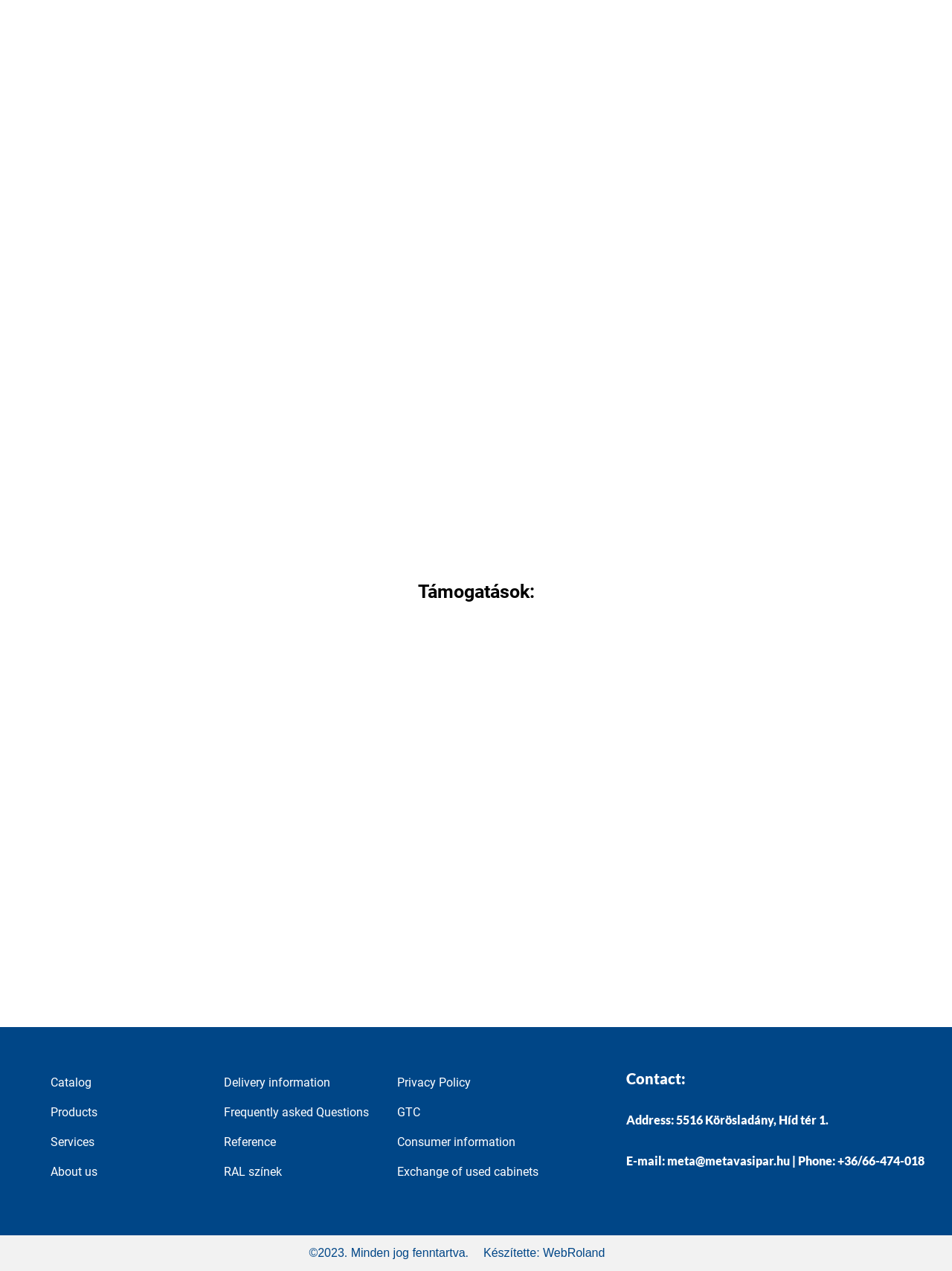Respond to the question below with a single word or phrase:
What is the copyright year of the website?

2023